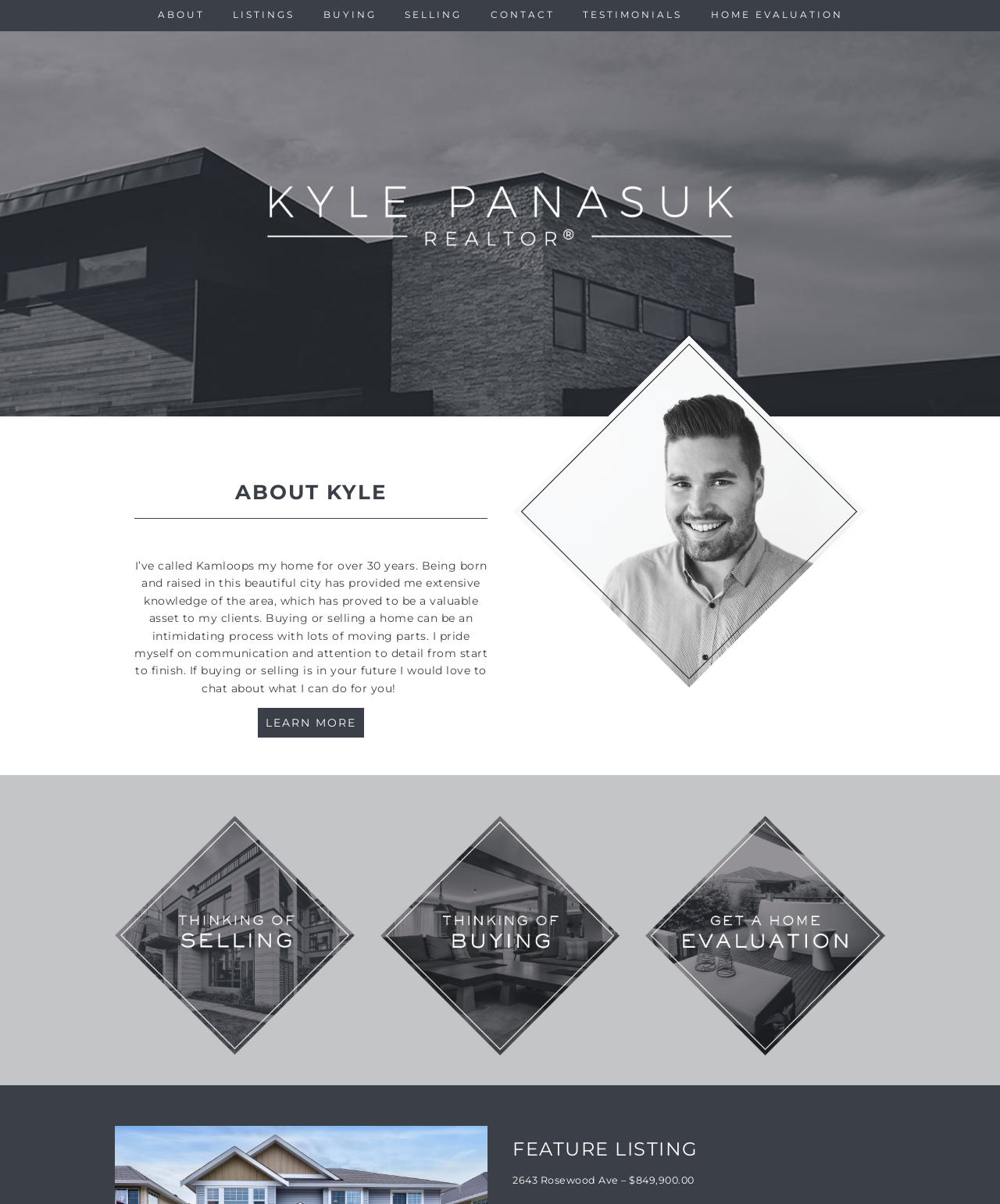Pinpoint the bounding box coordinates of the clickable element to carry out the following instruction: "Click on FEATURE LISTING."

[0.513, 0.942, 0.885, 0.967]